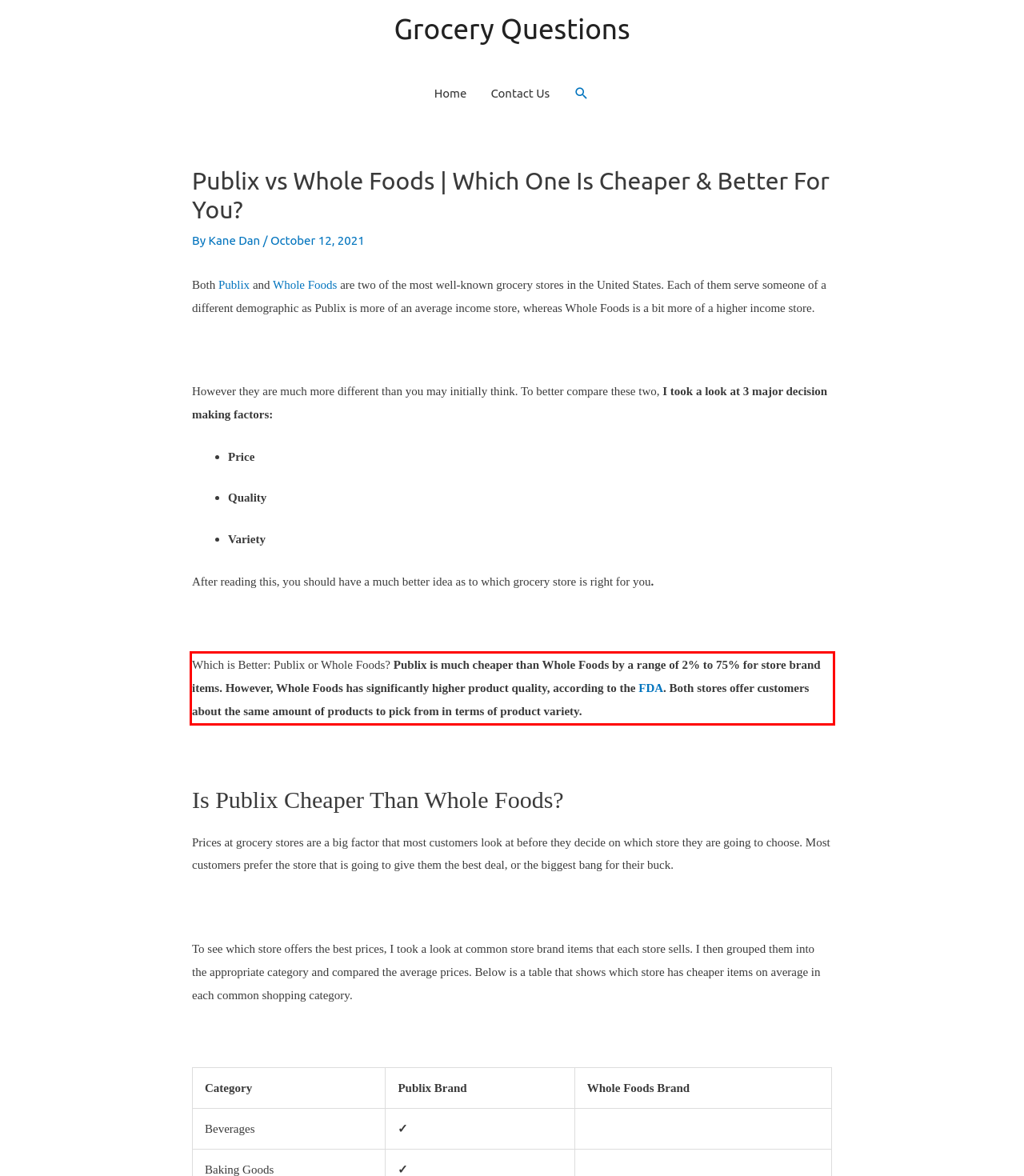In the given screenshot, locate the red bounding box and extract the text content from within it.

Which is Better: Publix or Whole Foods? Publix is much cheaper than Whole Foods by a range of 2% to 75% for store brand items. However, Whole Foods has significantly higher product quality, according to the FDA. Both stores offer customers about the same amount of products to pick from in terms of product variety.